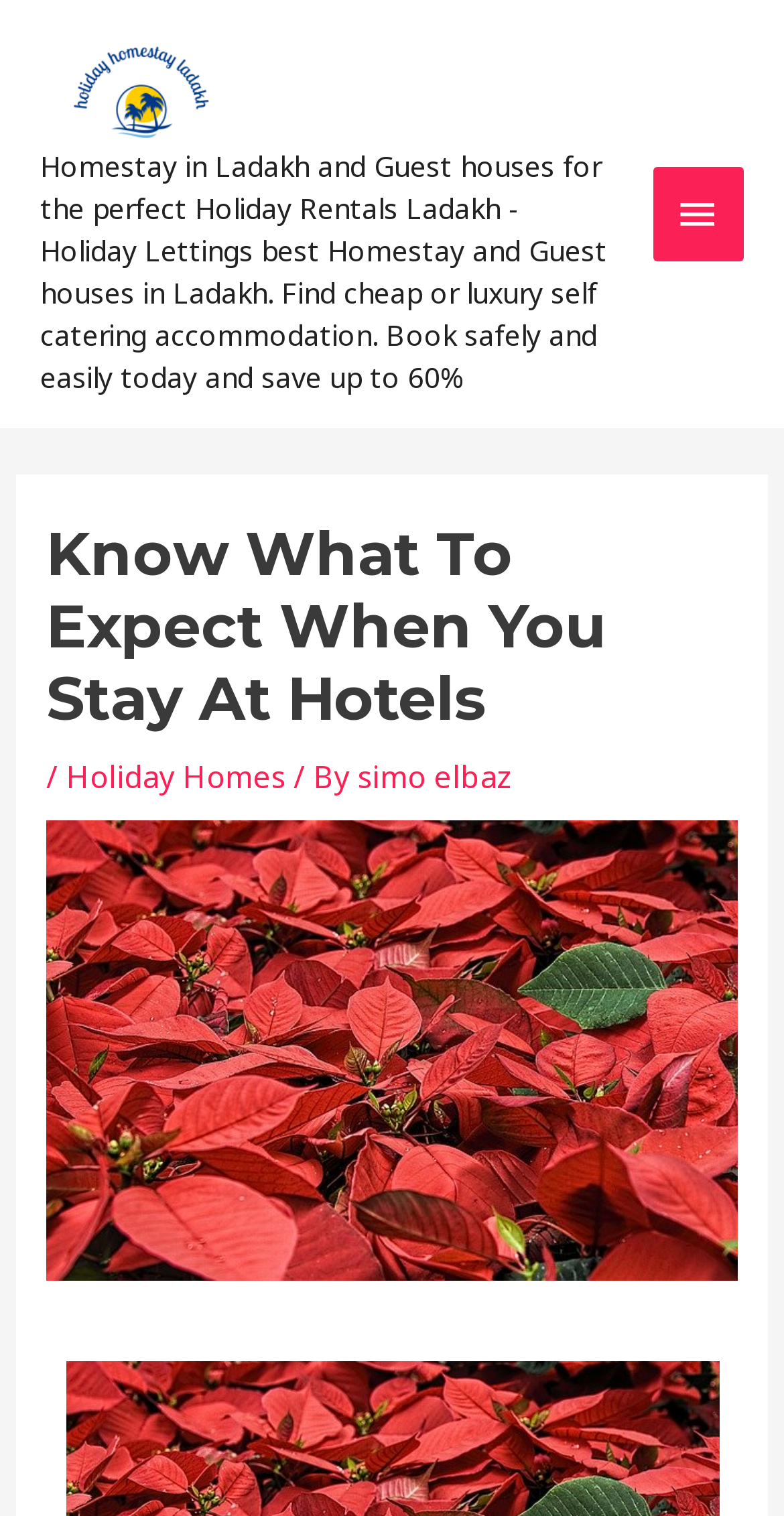Locate and extract the headline of this webpage.

Know What To Expect When You Stay At Hotels